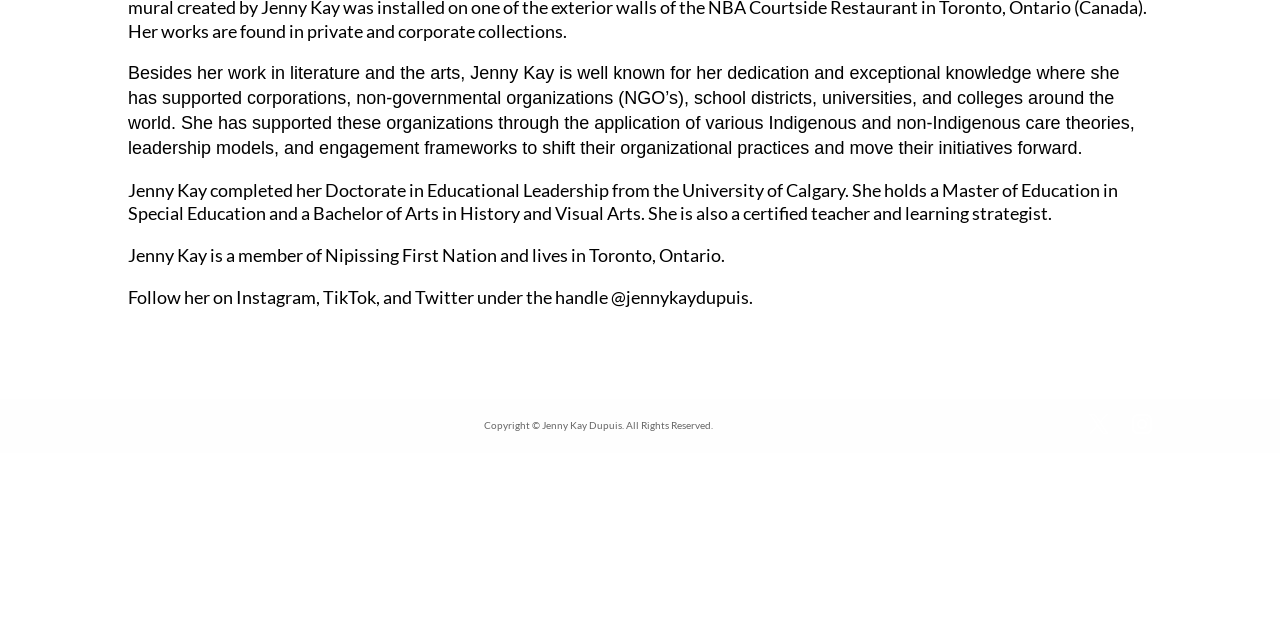Using the format (top-left x, top-left y, bottom-right x, bottom-right y), provide the bounding box coordinates for the described UI element. All values should be floating point numbers between 0 and 1: X

[0.851, 0.647, 0.866, 0.684]